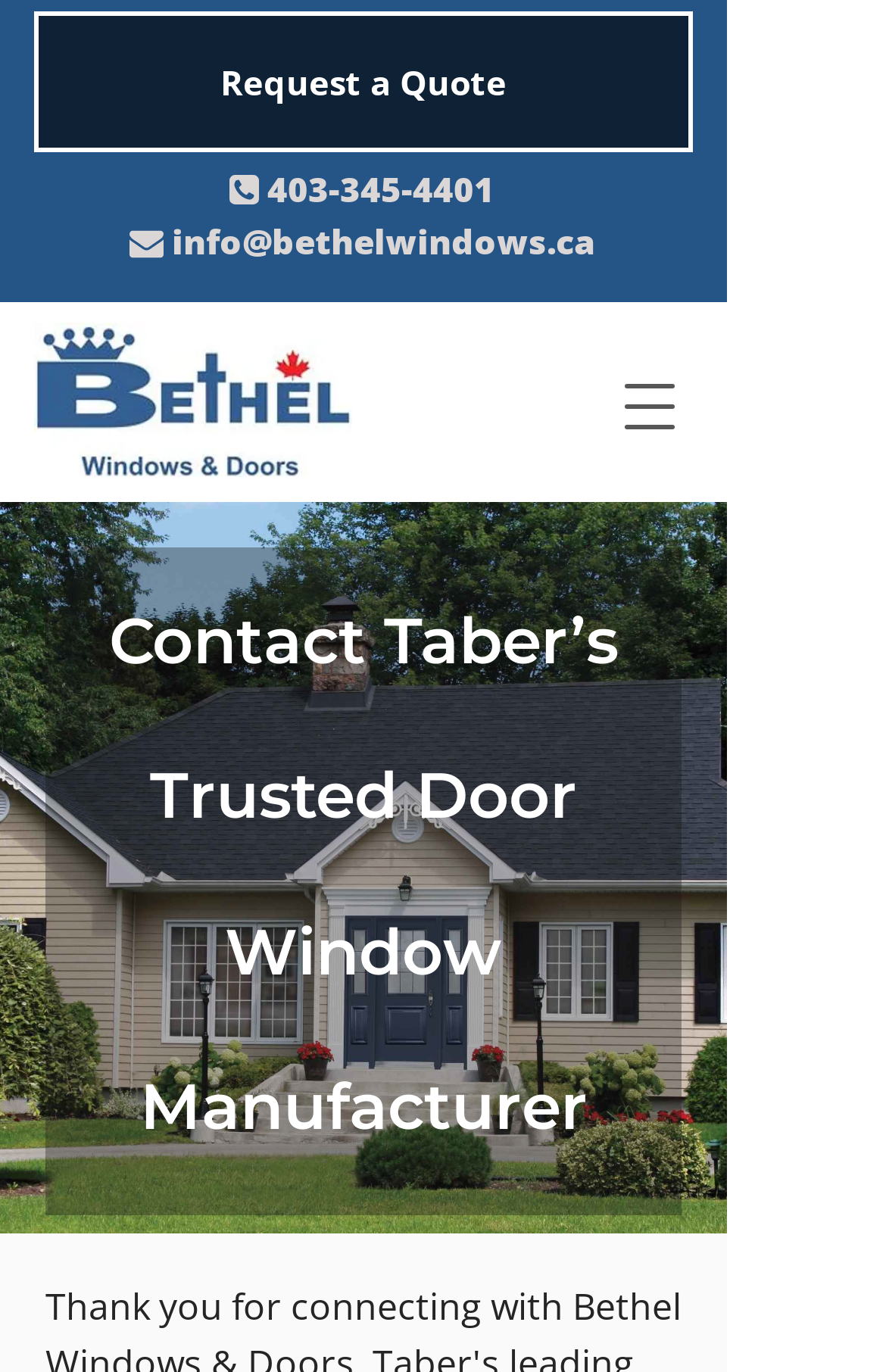Find the bounding box coordinates corresponding to the UI element with the description: "info@bethelwindows.ca". The coordinates should be formatted as [left, top, right, bottom], with values as floats between 0 and 1.

[0.194, 0.159, 0.671, 0.192]